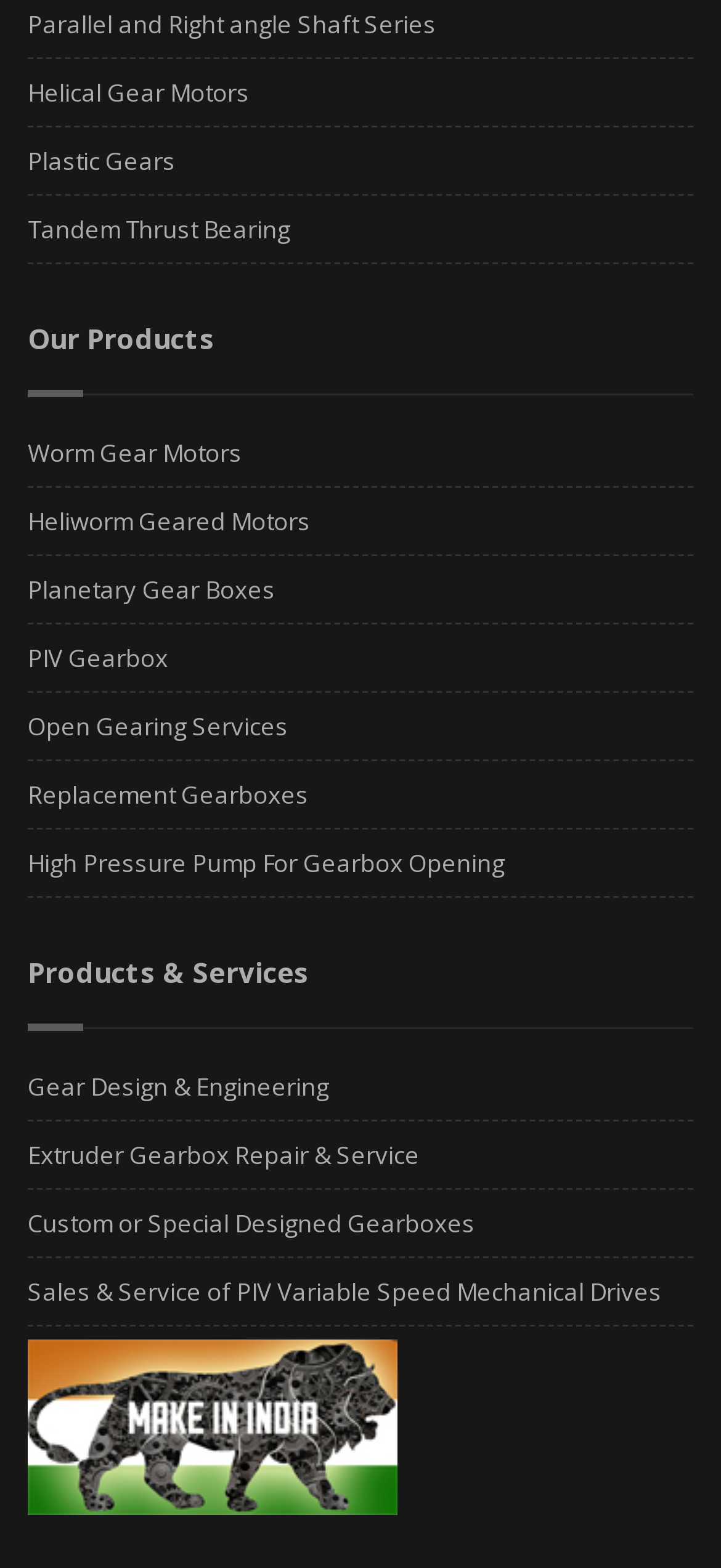Can you show the bounding box coordinates of the region to click on to complete the task described in the instruction: "Click on Parallel and Right angle Shaft Series"?

[0.038, 0.004, 0.605, 0.026]